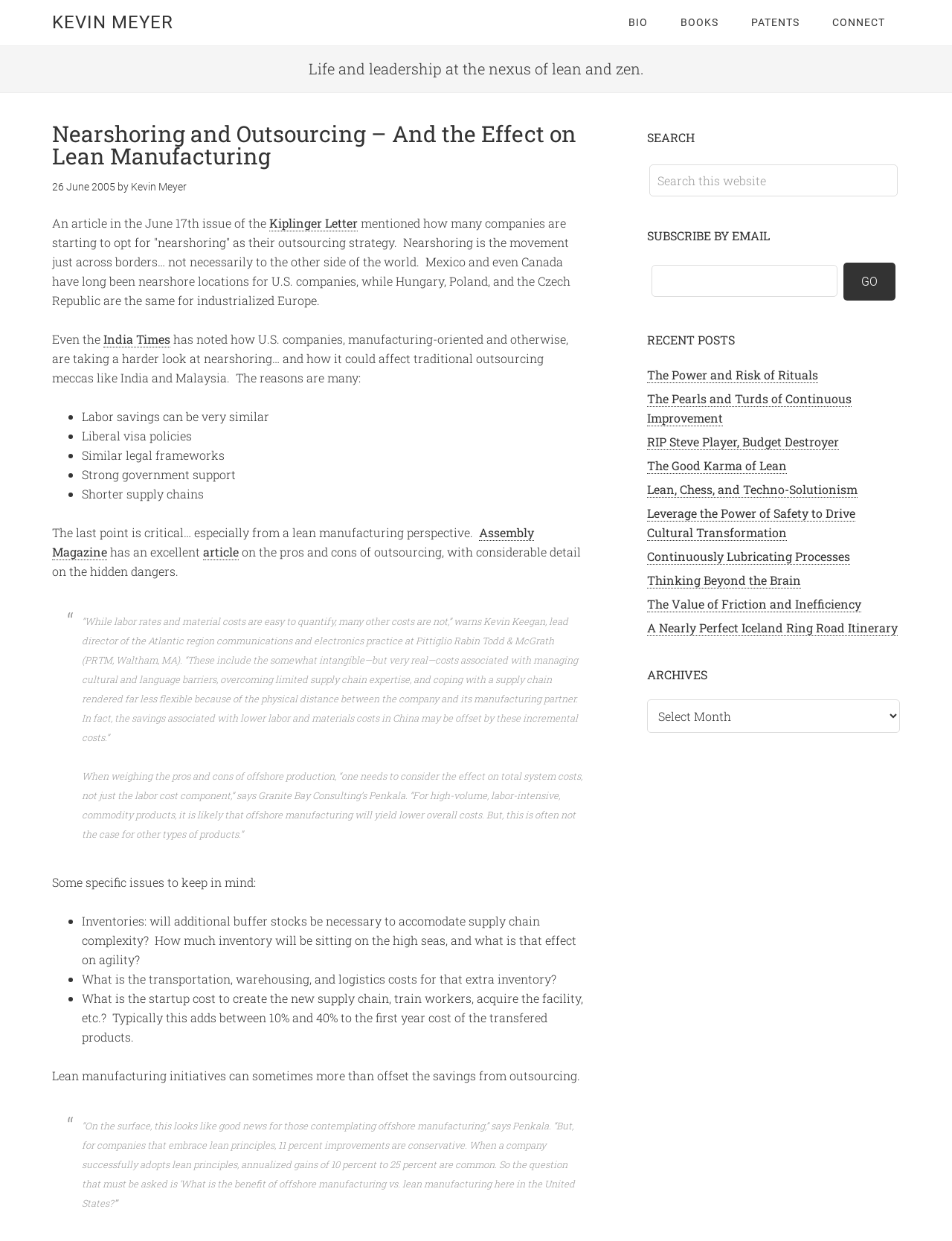Select the bounding box coordinates of the element I need to click to carry out the following instruction: "View Tekken 8 Player Rankings".

None